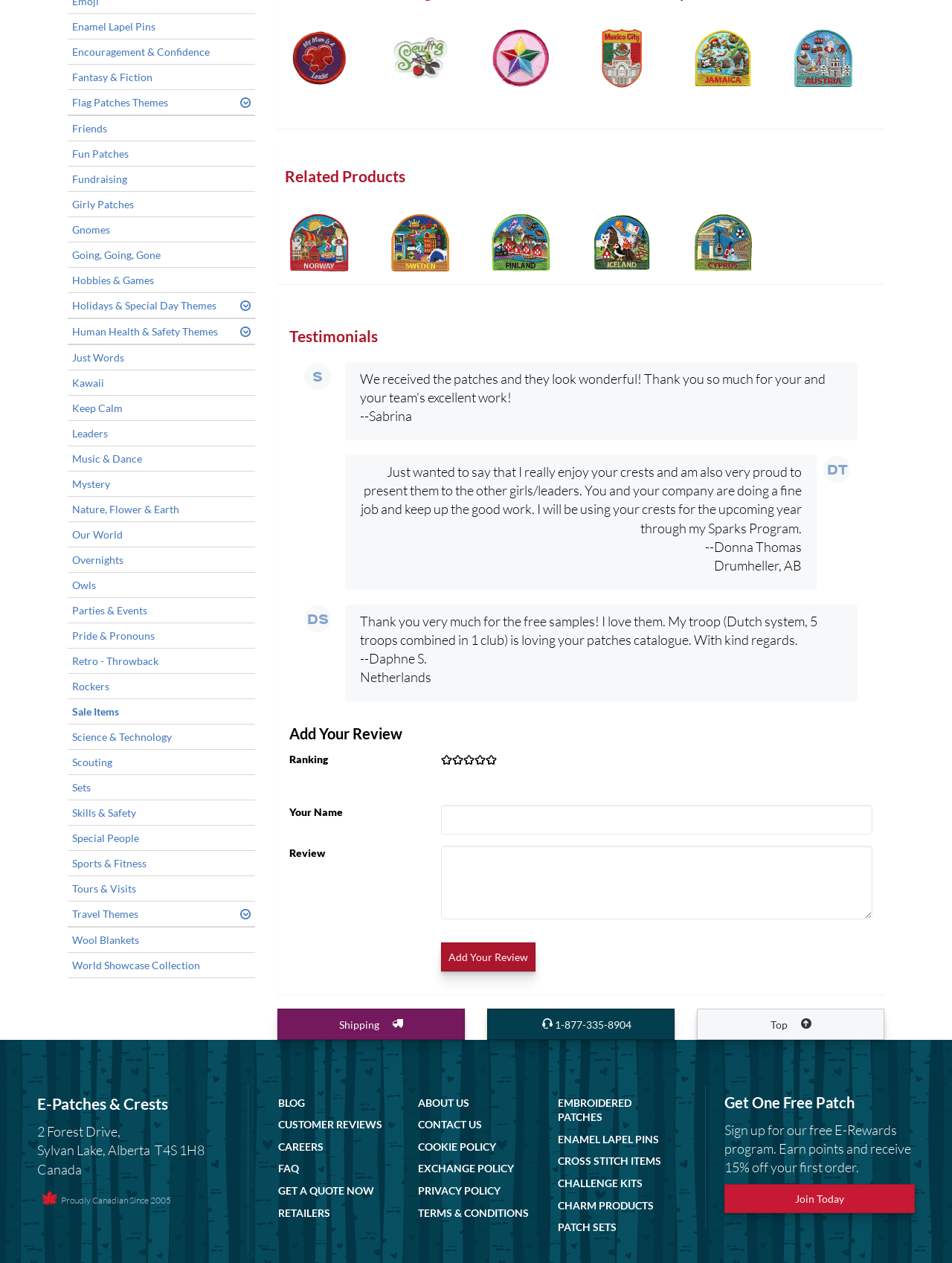From the details in the image, provide a thorough response to the question: What is the purpose of the 'Add Your Review' section?

The 'Add Your Review' section is likely a call-to-action for customers to share their experiences and opinions about the products or services offered. This section allows users to submit their own reviews, which can help build trust and credibility for the business.